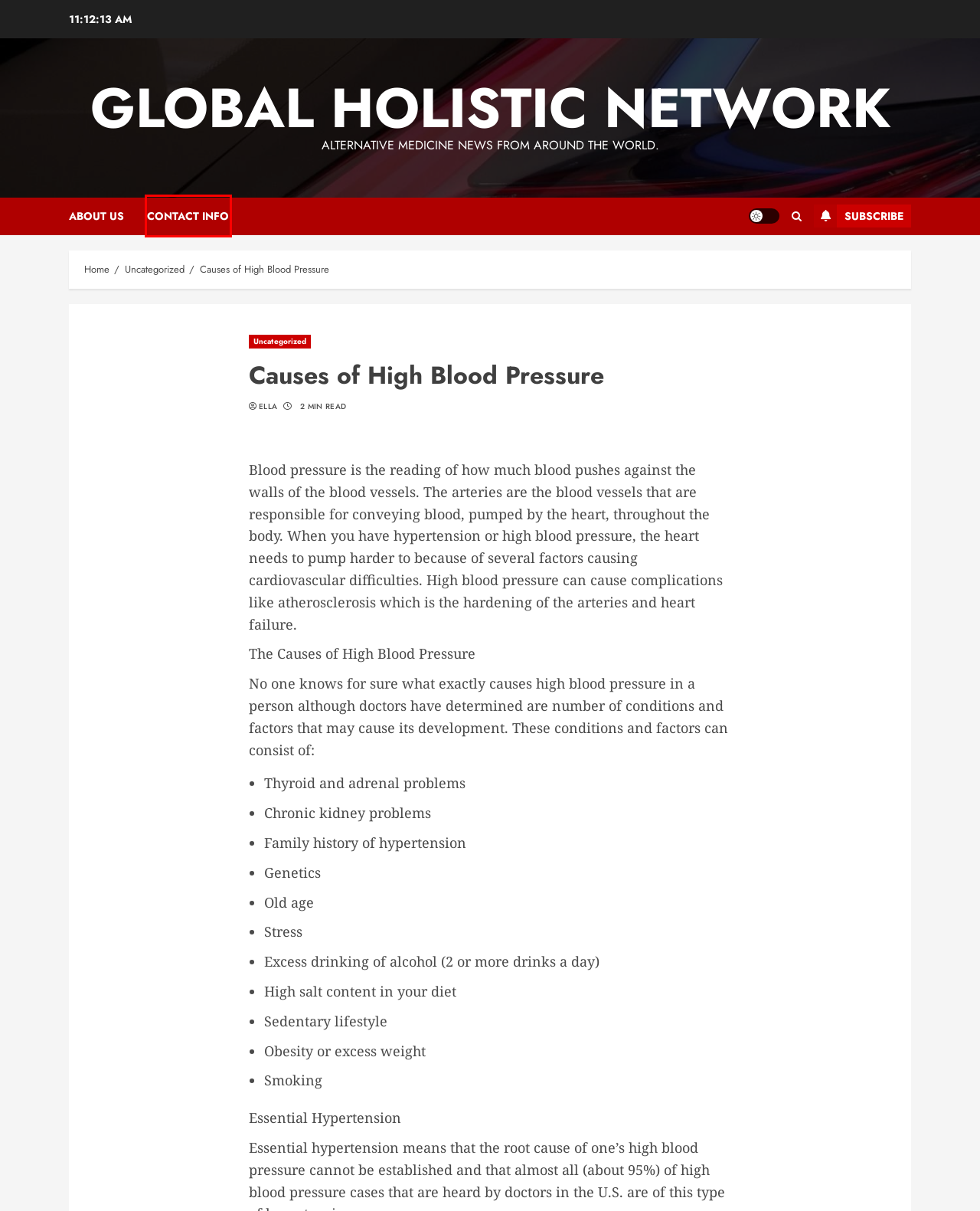Look at the screenshot of a webpage where a red rectangle bounding box is present. Choose the webpage description that best describes the new webpage after clicking the element inside the red bounding box. Here are the candidates:
A. Global Holistic Network
B. Uncategorized | Global Holistic Network
C. High Blood Pressure | Global Holistic Network
D. Acupuncture and Chinese Medicine for Hypertension - Overland Park Acupuncturist
E. Contact Us | Global Holistic Network
F. How Does Craniosacral Therapy Work? | Global Holistic Network
G. Complications of Drug Addiction | Global Holistic Network
H. About Us | Global Holistic Network

E